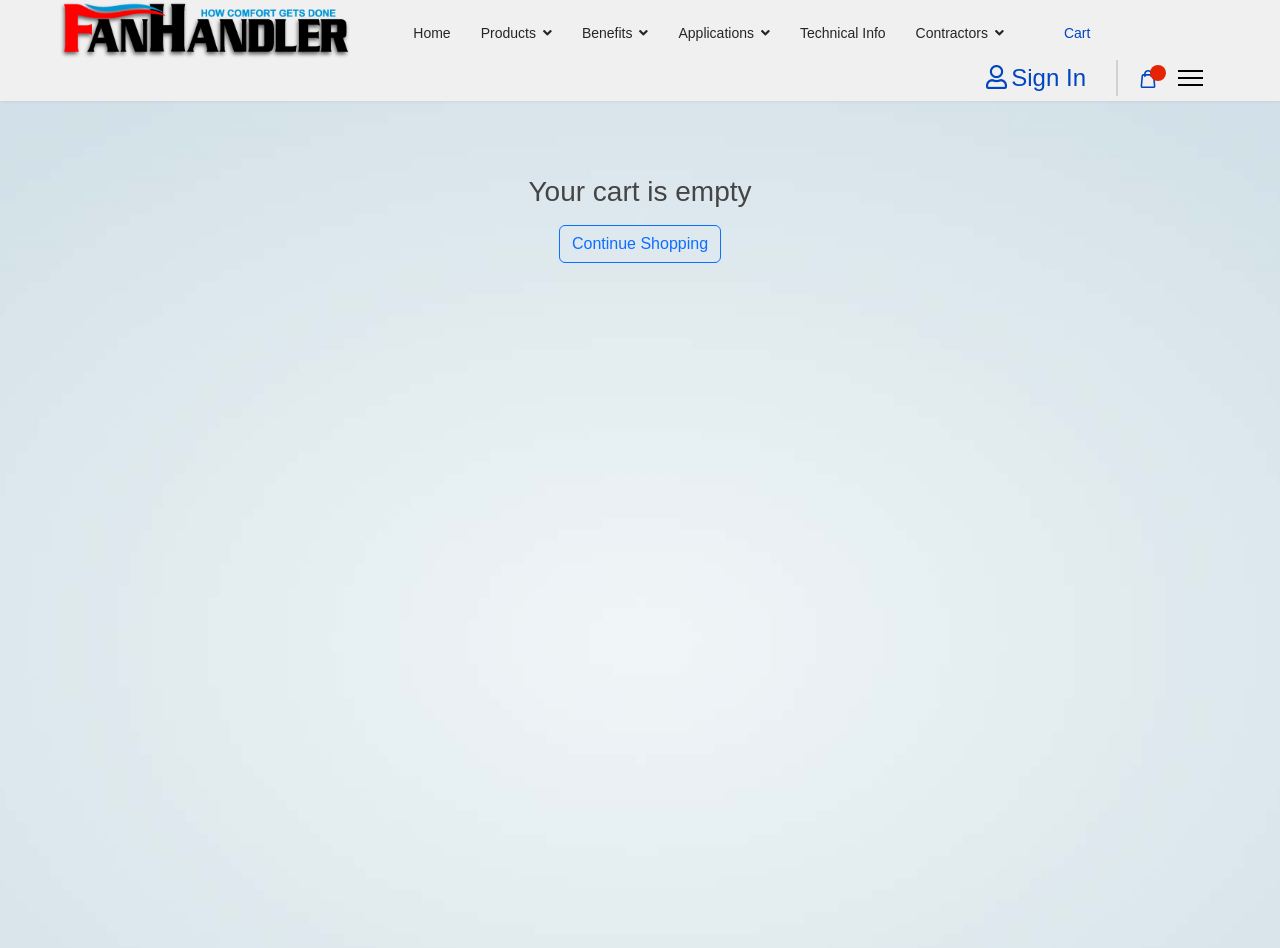Respond with a single word or phrase for the following question: 
How many links are there in the top navigation bar?

6